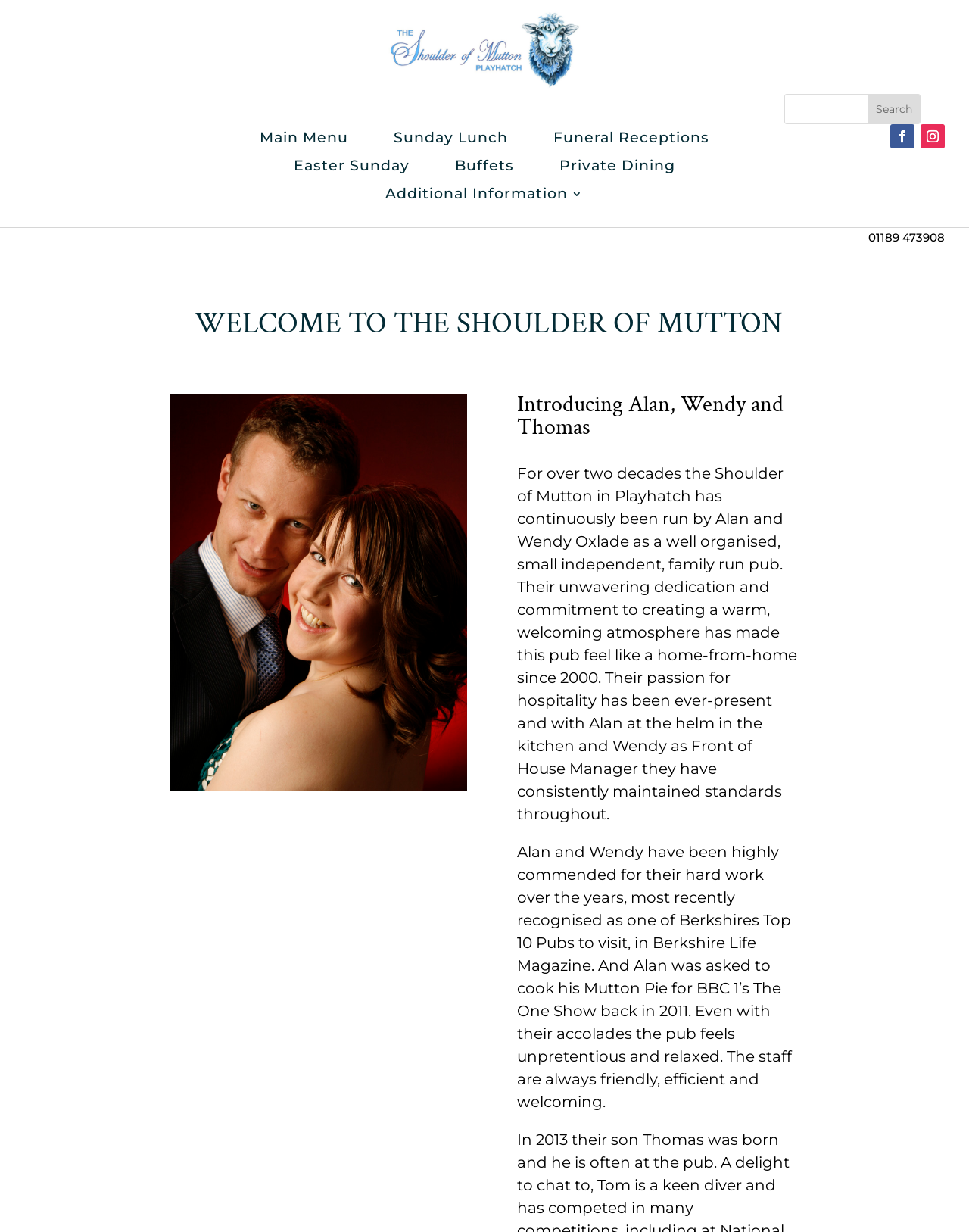Analyze the image and answer the question with as much detail as possible: 
What is the phone number of the pub?

I found the phone number by looking at the link with the text '01189 473908', which is likely to be the phone number of the pub.